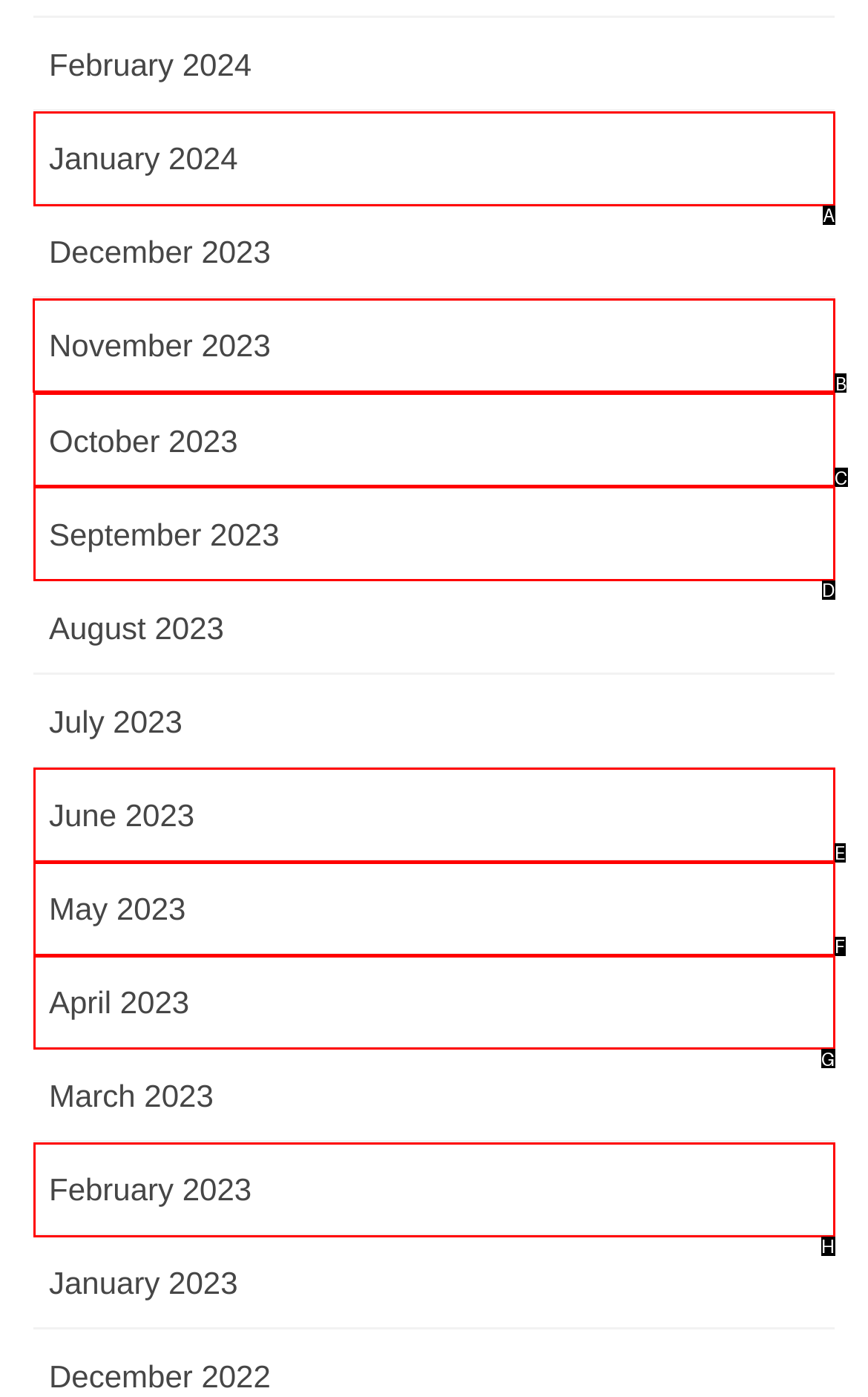Select the letter associated with the UI element you need to click to perform the following action: Access November 2023
Reply with the correct letter from the options provided.

B